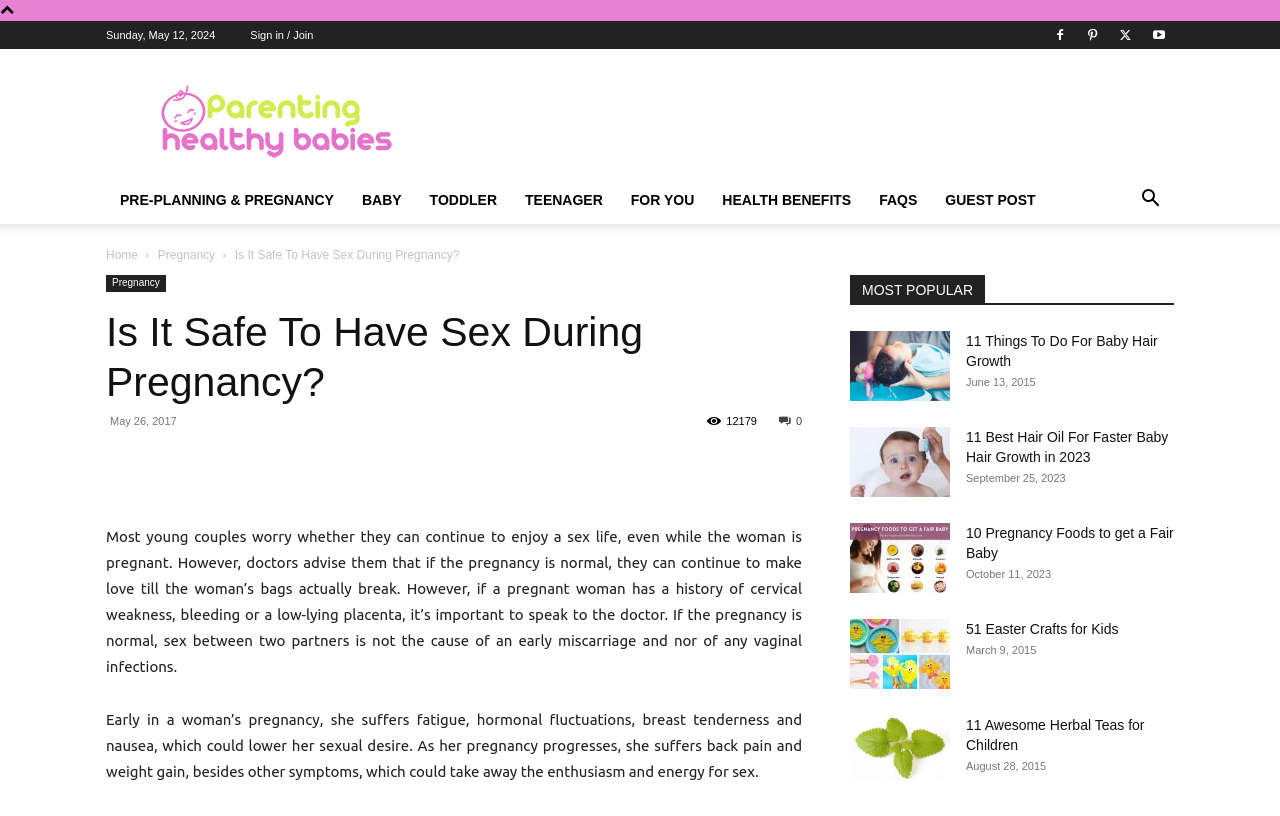Pinpoint the bounding box coordinates of the clickable element needed to complete the instruction: "Go to 'Pregnancy' page". The coordinates should be provided as four float numbers between 0 and 1: [left, top, right, bottom].

[0.123, 0.304, 0.168, 0.321]